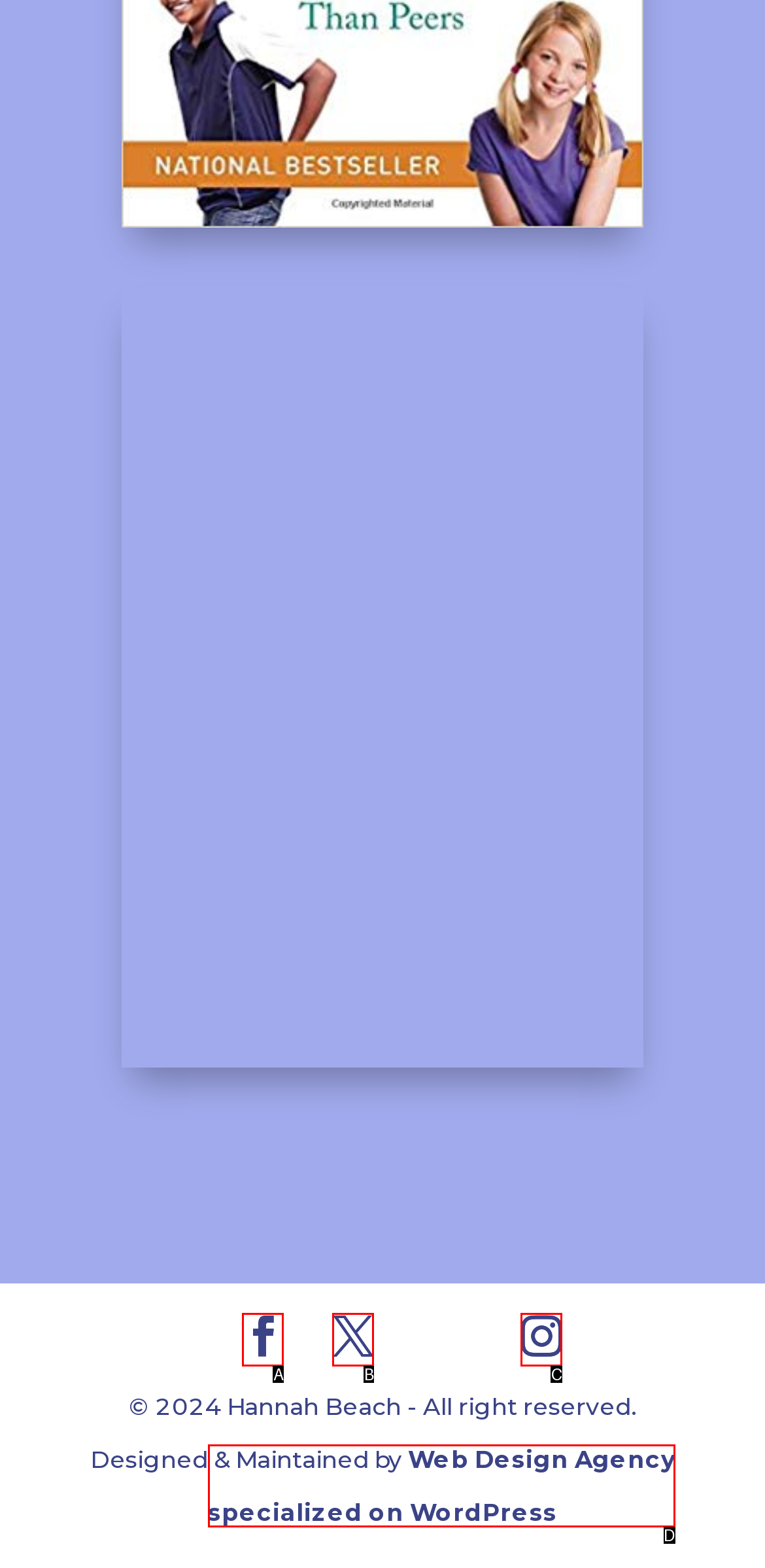Based on the description: Instagram, identify the matching lettered UI element.
Answer by indicating the letter from the choices.

C